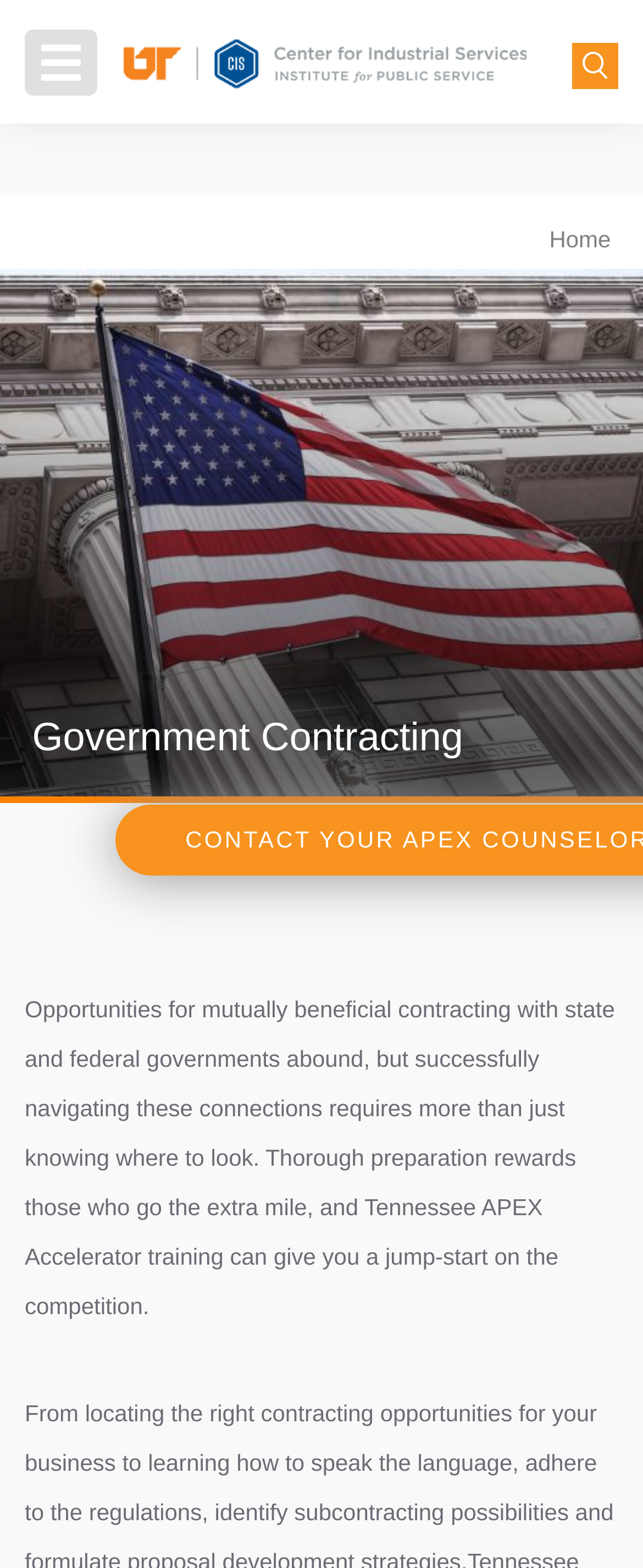Please give a concise answer to this question using a single word or phrase: 
What is the navigation element at the top right?

Toggle navigation